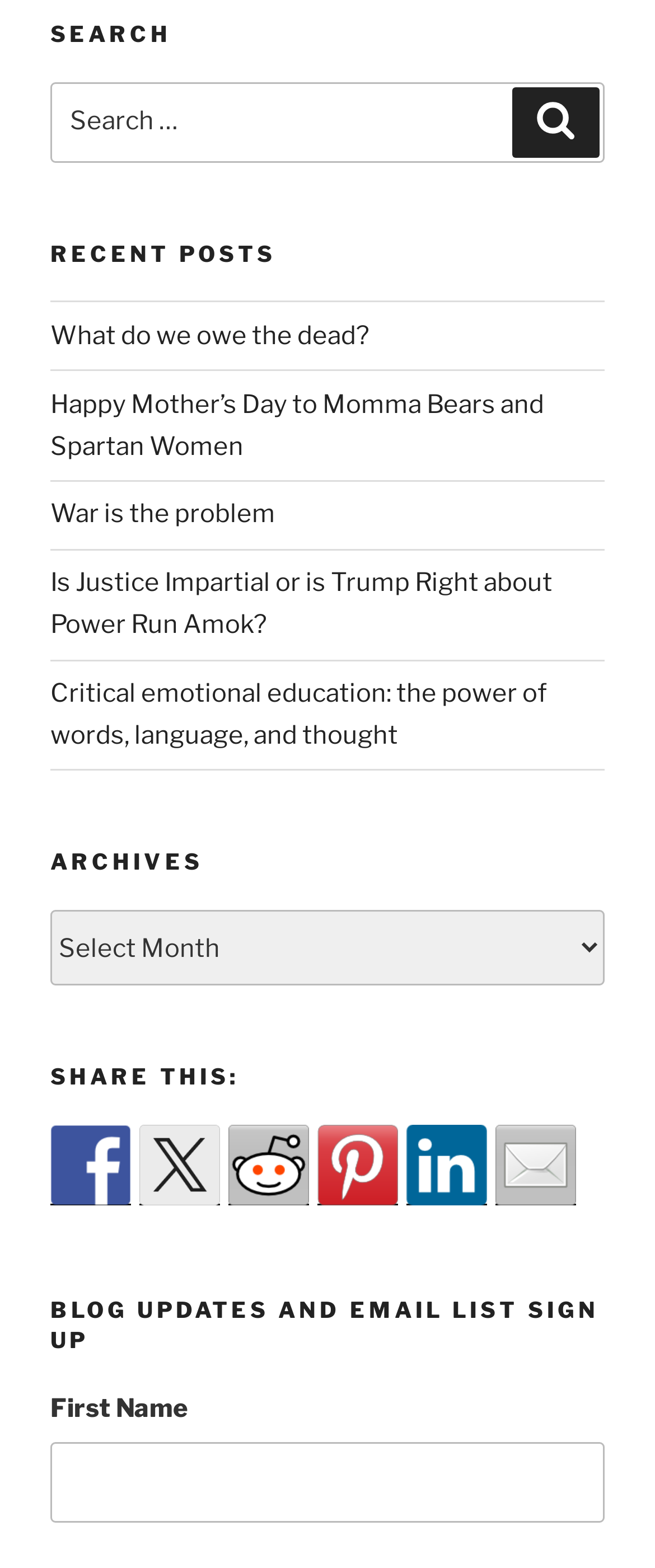Pinpoint the bounding box coordinates of the element that must be clicked to accomplish the following instruction: "Contact the website". The coordinates should be in the format of four float numbers between 0 and 1, i.e., [left, top, right, bottom].

None